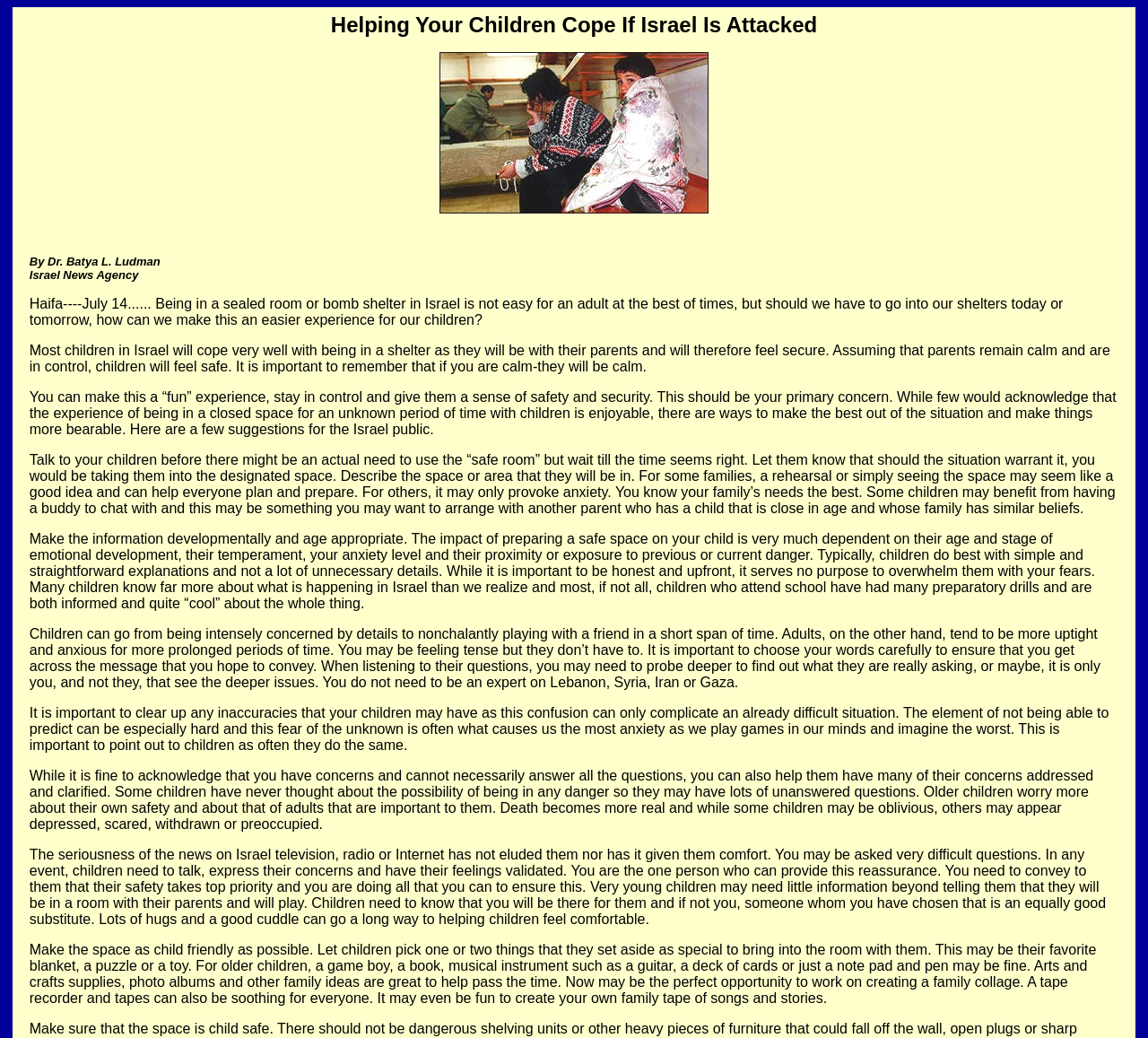What can be used to soothe everyone in the safe room?
Using the screenshot, give a one-word or short phrase answer.

A tape recorder and tapes